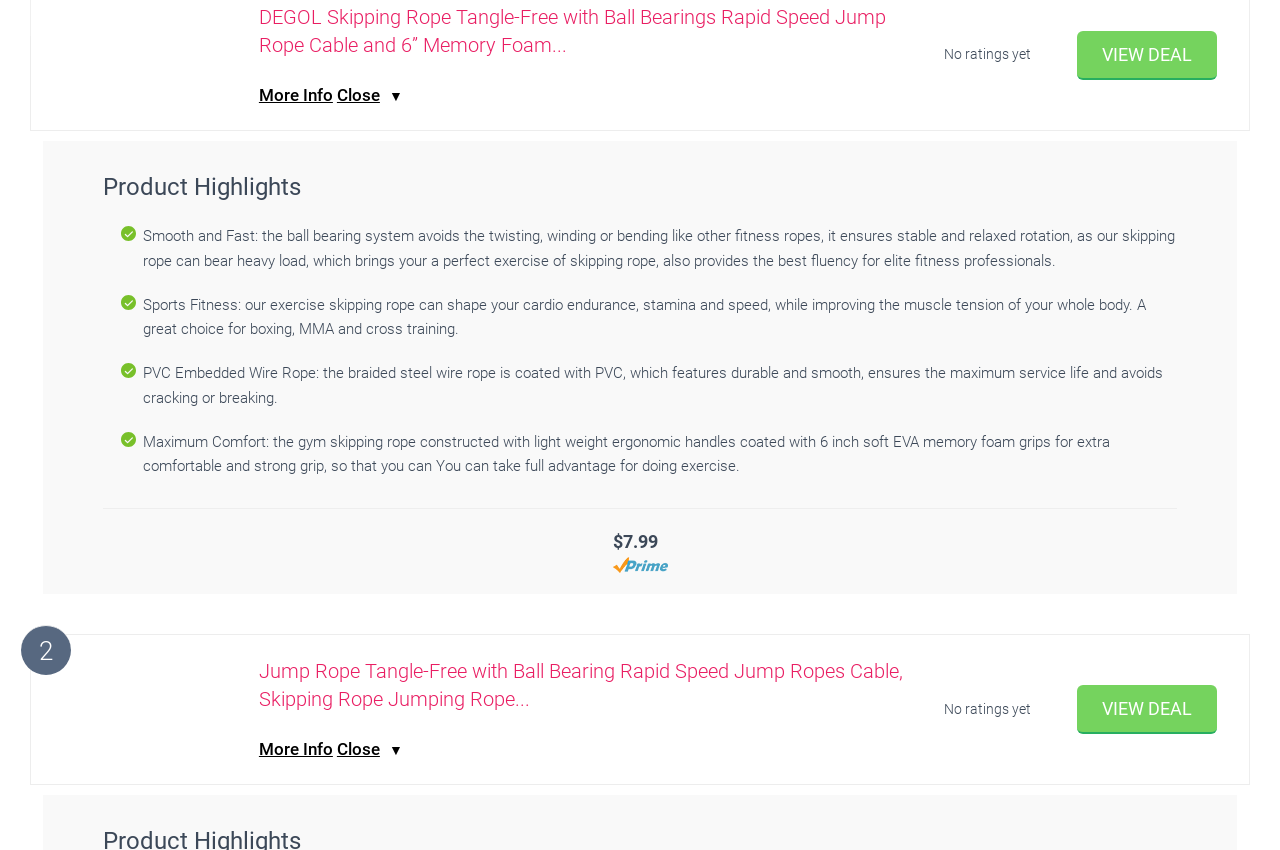Given the element description VIEW DEAL, specify the bounding box coordinates of the corresponding UI element in the format (top-left x, top-left y, bottom-right x, bottom-right y). All values must be between 0 and 1.

[0.841, 0.036, 0.951, 0.094]